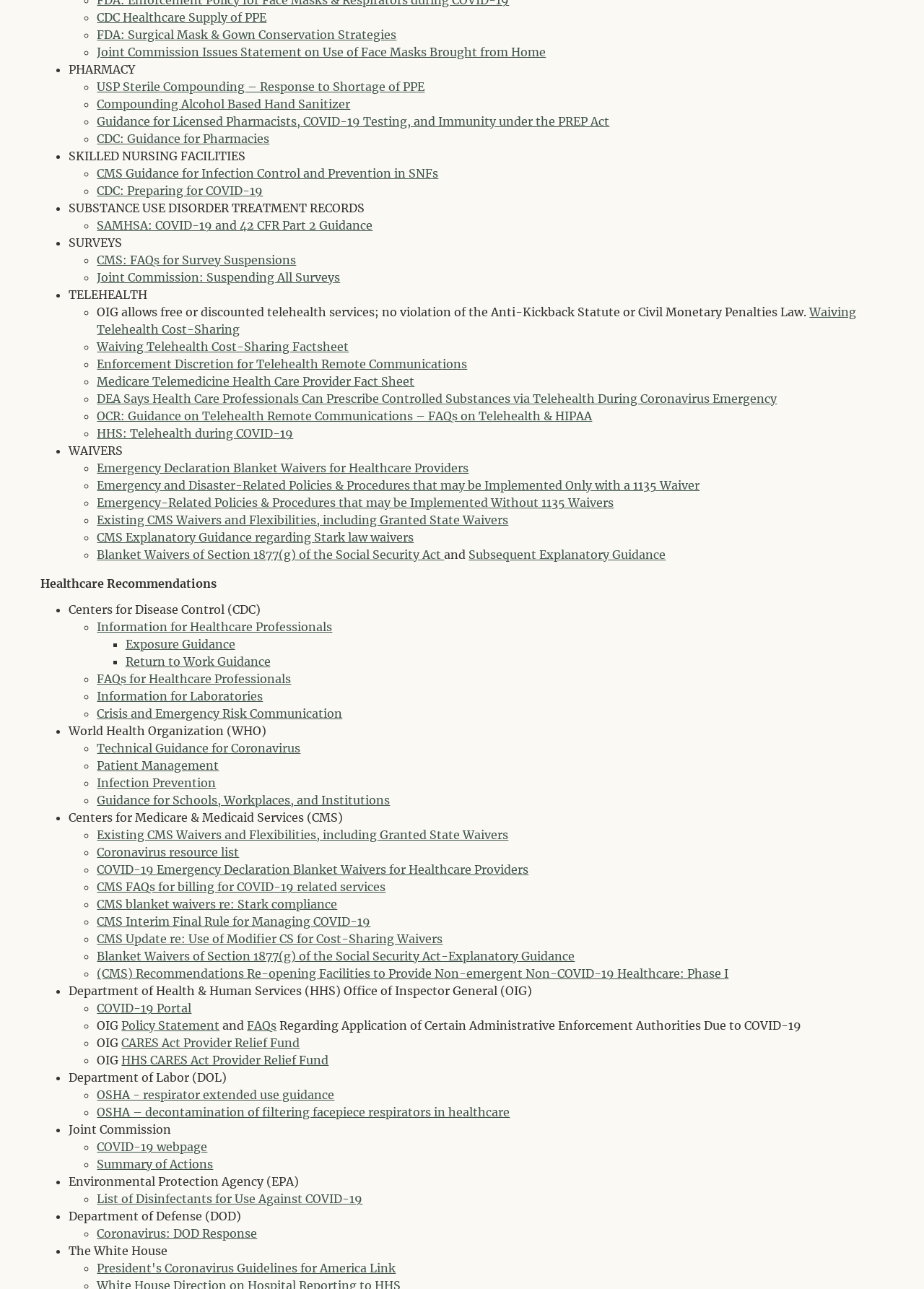Pinpoint the bounding box coordinates of the clickable area necessary to execute the following instruction: "Explore Information for Healthcare Professionals". The coordinates should be given as four float numbers between 0 and 1, namely [left, top, right, bottom].

[0.105, 0.481, 0.36, 0.492]